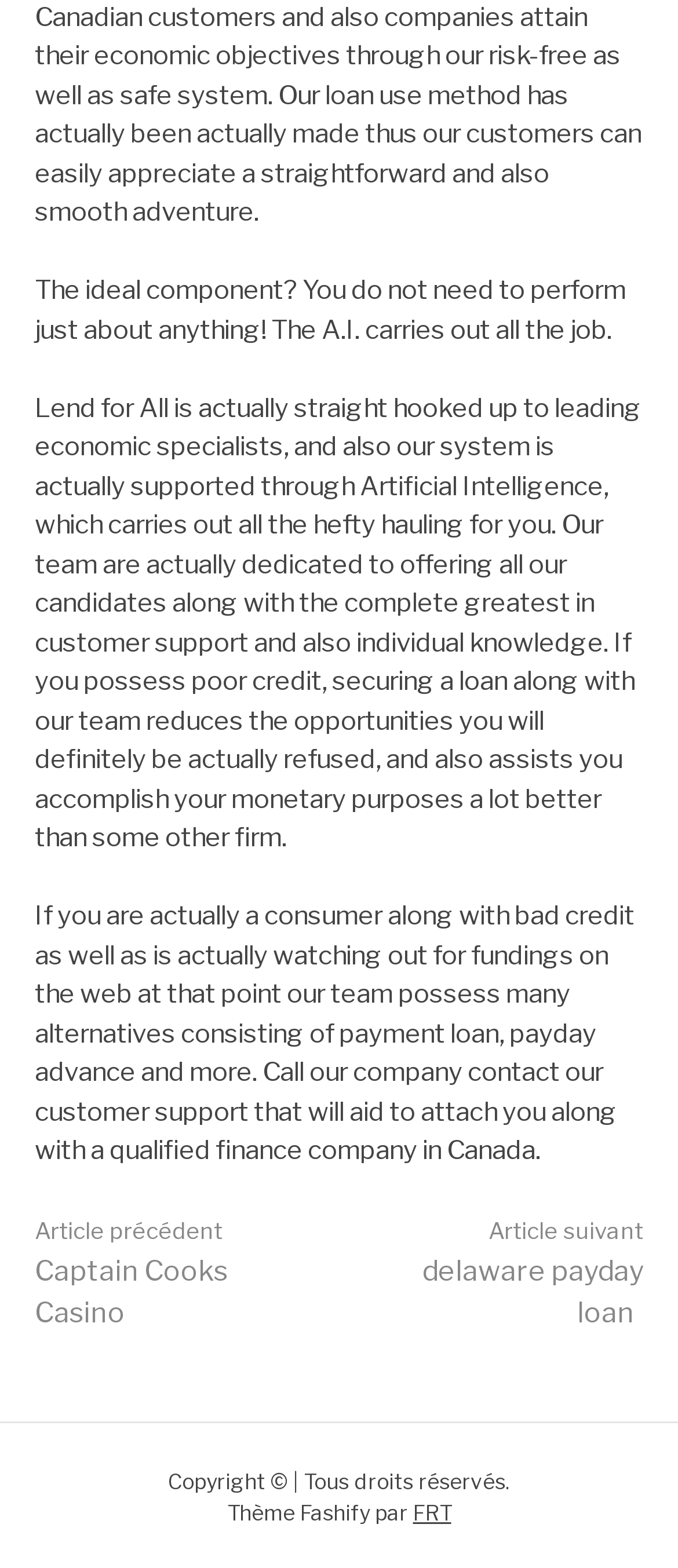Using the provided description Article précédent Captain Cooks Casino, find the bounding box coordinates for the UI element. Provide the coordinates in (top-left x, top-left y, bottom-right x, bottom-right y) format, ensuring all values are between 0 and 1.

[0.051, 0.774, 0.336, 0.848]